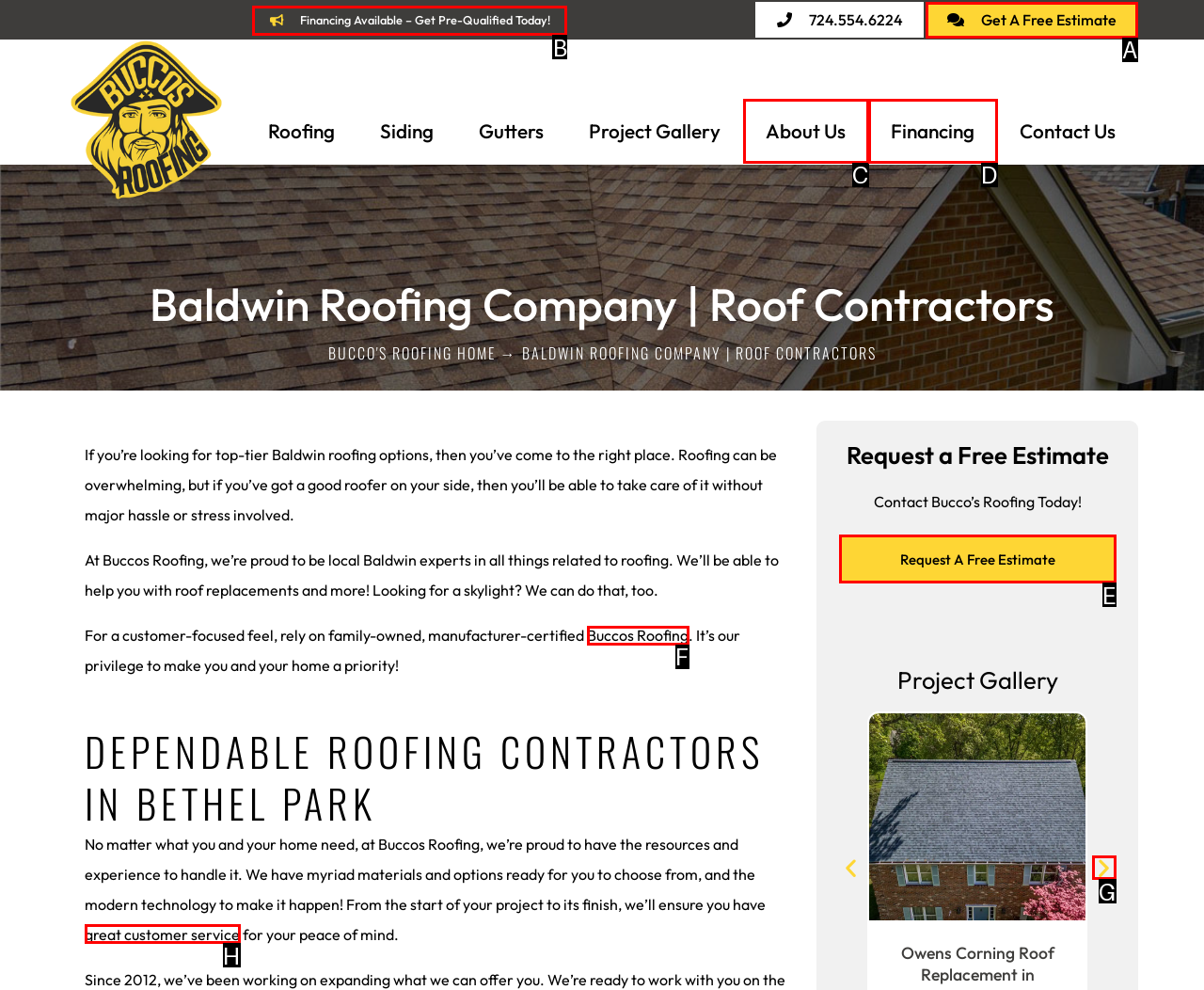Identify the correct UI element to click for this instruction: Get pre-qualified for financing
Respond with the appropriate option's letter from the provided choices directly.

B